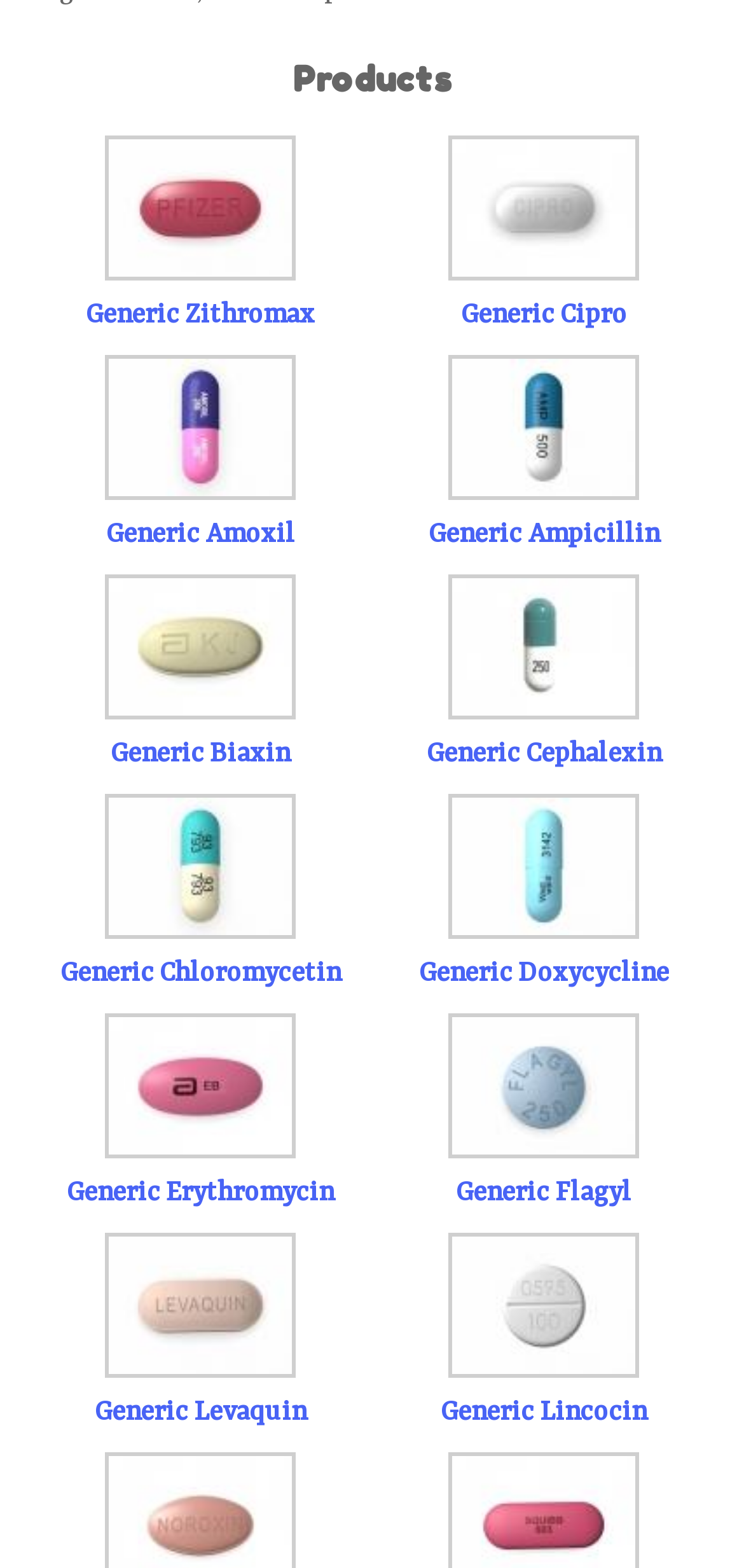Are all products listed with their generic names?
Respond to the question with a single word or phrase according to the image.

Yes